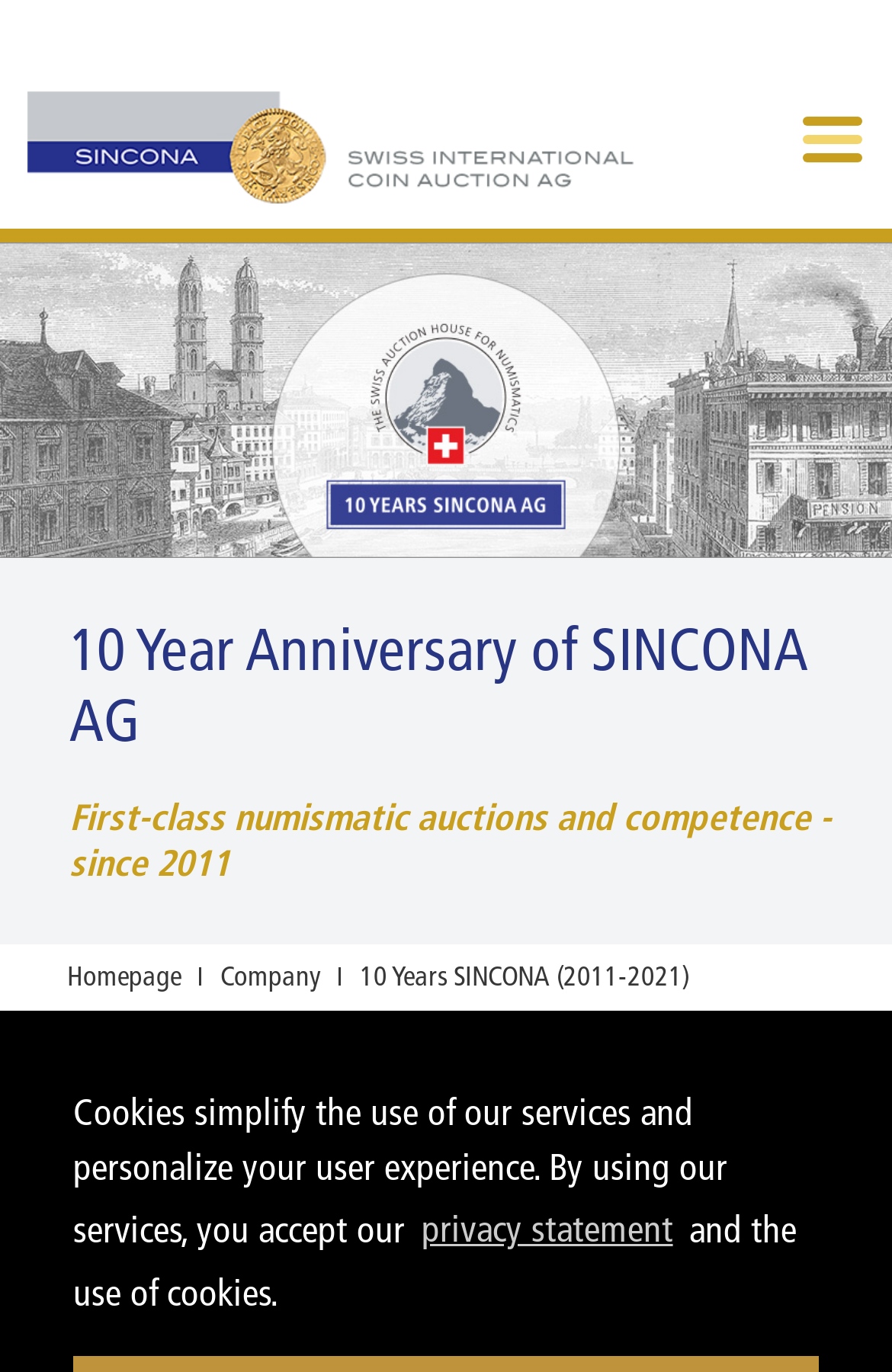Identify the text that serves as the heading for the webpage and generate it.

10 Year Anniversary of SINCONA AG